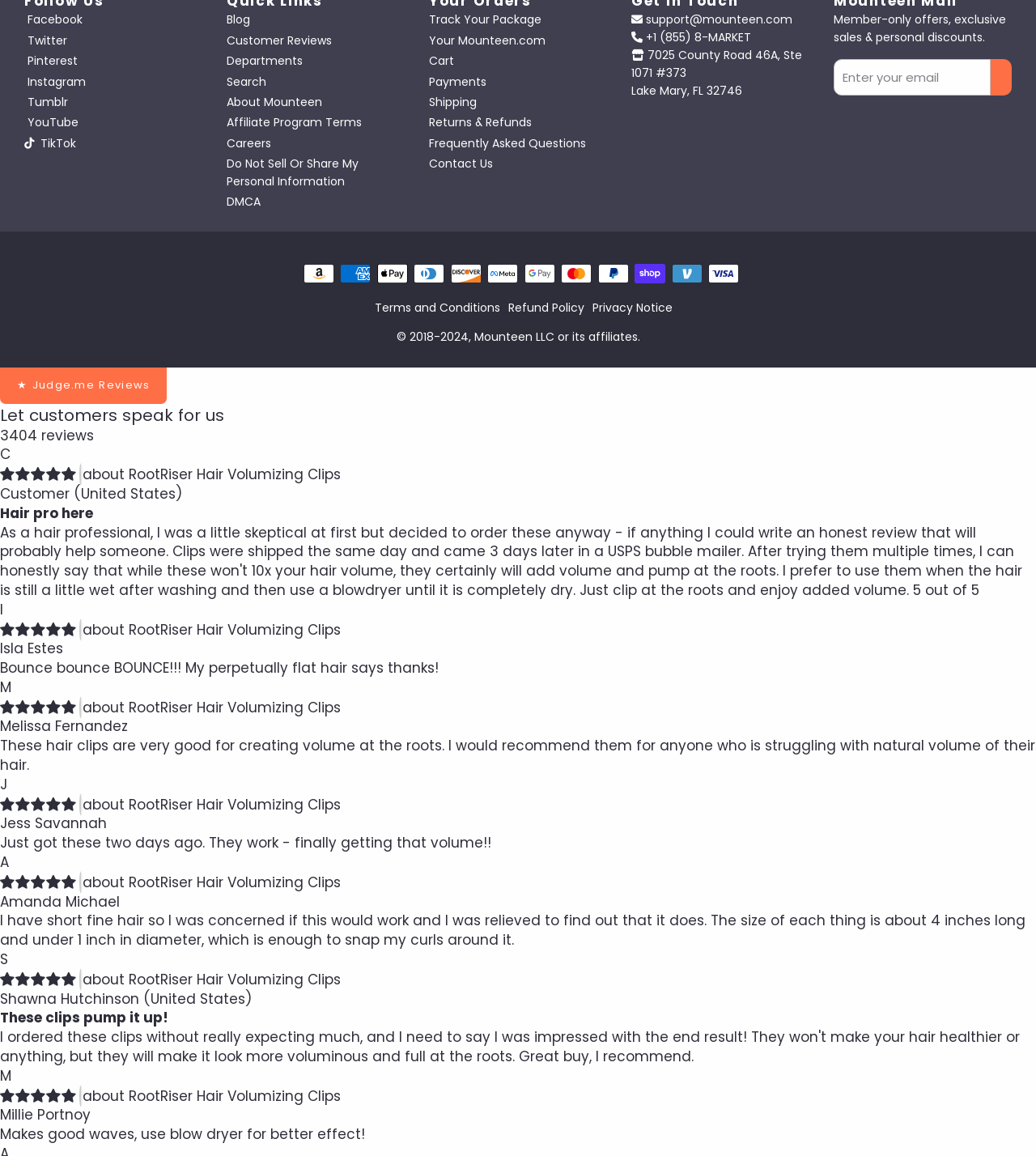Please identify the bounding box coordinates of the region to click in order to complete the given instruction: "Click on Judge.me Reviews". The coordinates should be four float numbers between 0 and 1, i.e., [left, top, right, bottom].

[0.016, 0.327, 0.145, 0.34]